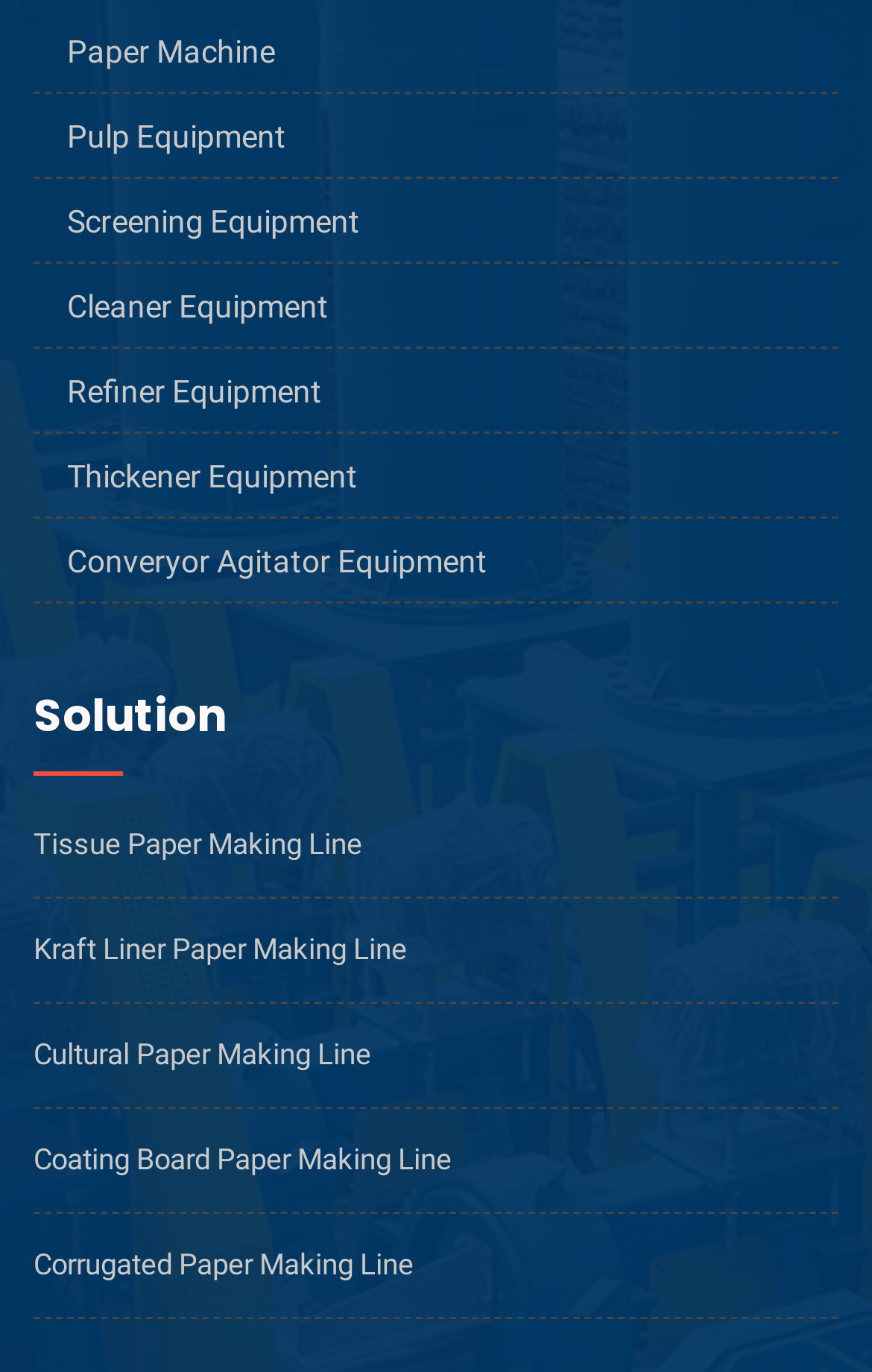Find the bounding box of the UI element described as follows: "Download as PDF".

None